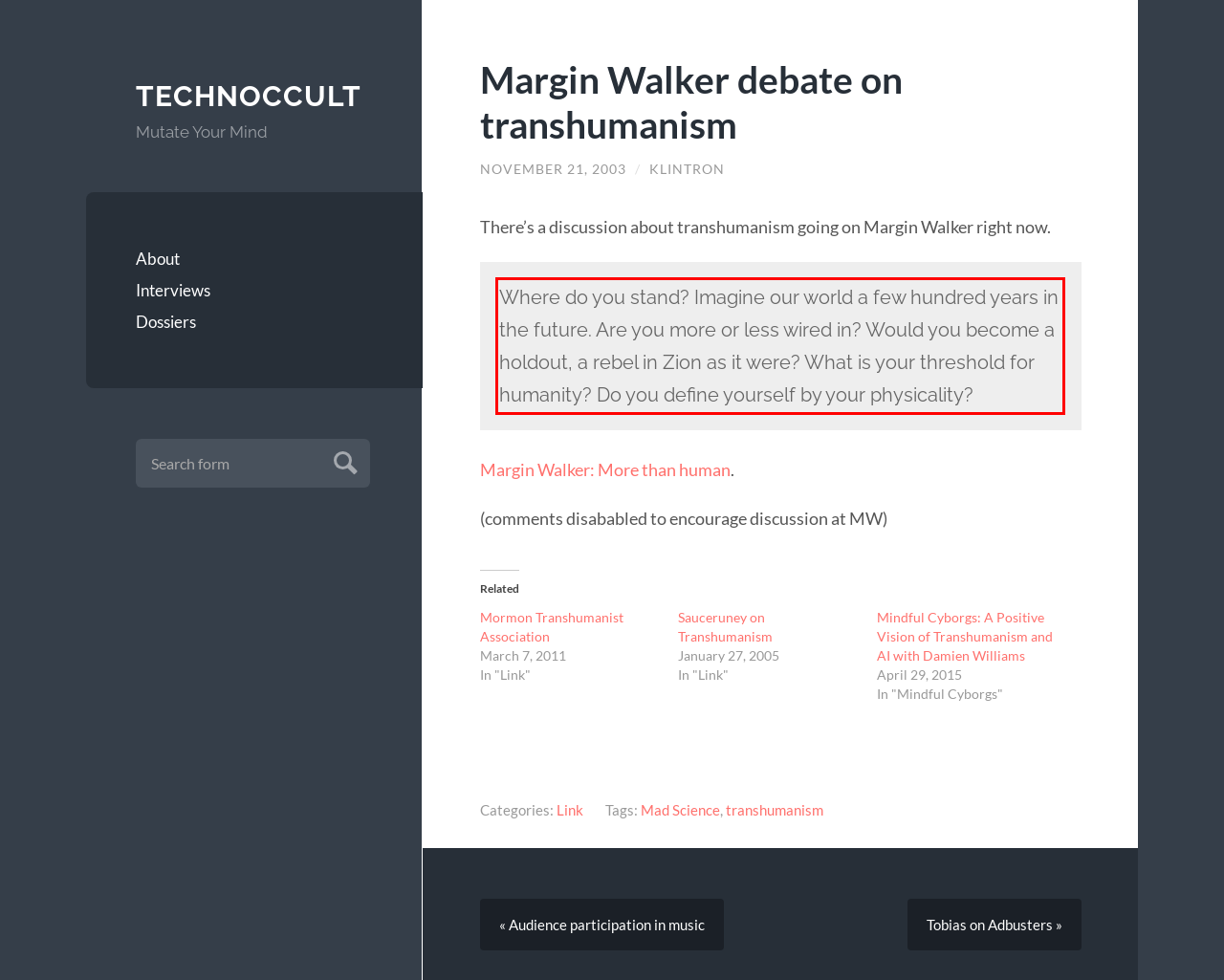Within the screenshot of a webpage, identify the red bounding box and perform OCR to capture the text content it contains.

Where do you stand? Imagine our world a few hundred years in the future. Are you more or less wired in? Would you become a holdout, a rebel in Zion as it were? What is your threshold for humanity? Do you define yourself by your physicality?